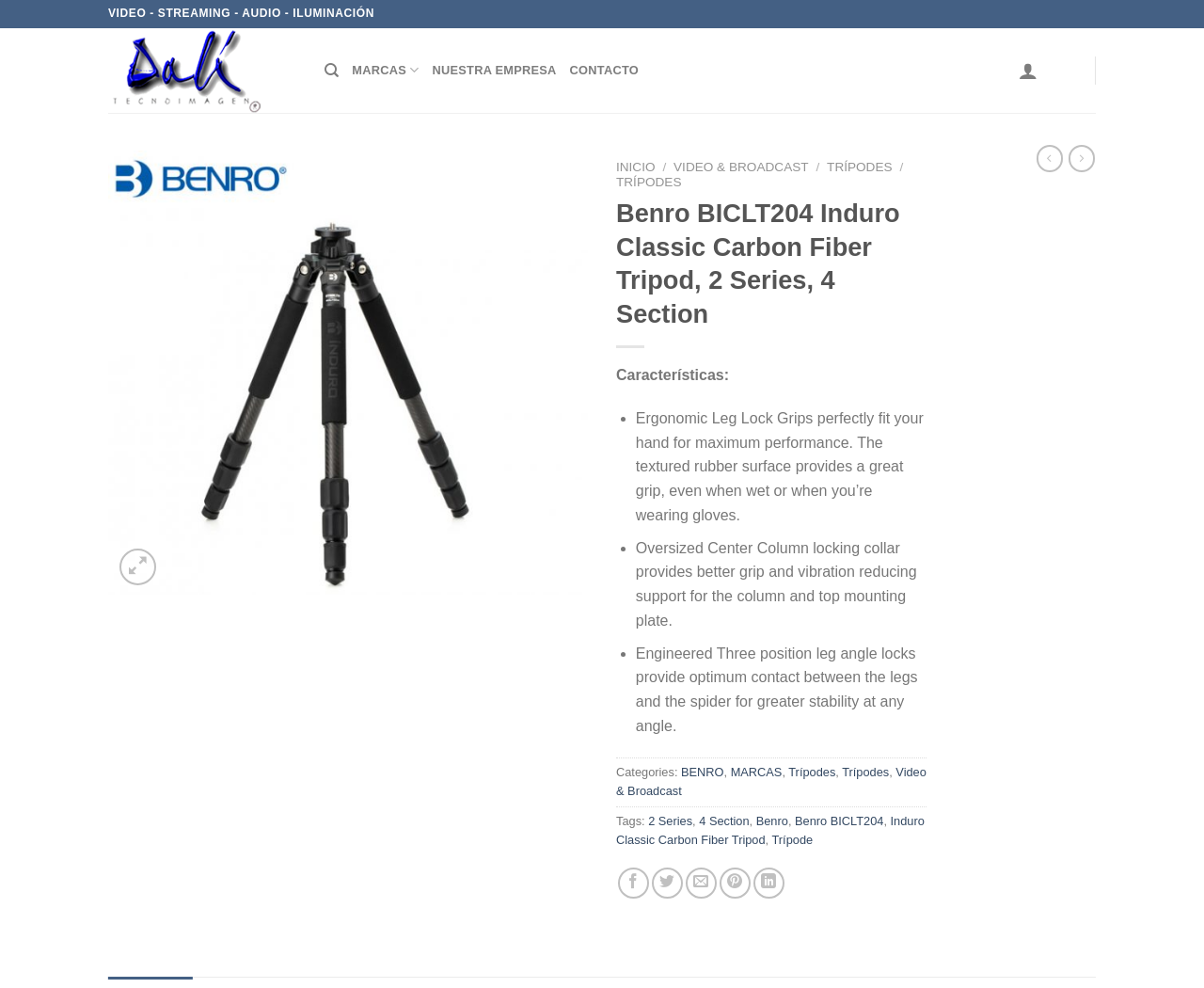Carefully examine the image and provide an in-depth answer to the question: What is the brand of the tripod?

The brand of the tripod can be determined by looking at the product name 'Benro BICLT204 Induro Classic Carbon Fiber Tripod, 2 Series, 4 Section' which is displayed prominently on the webpage.